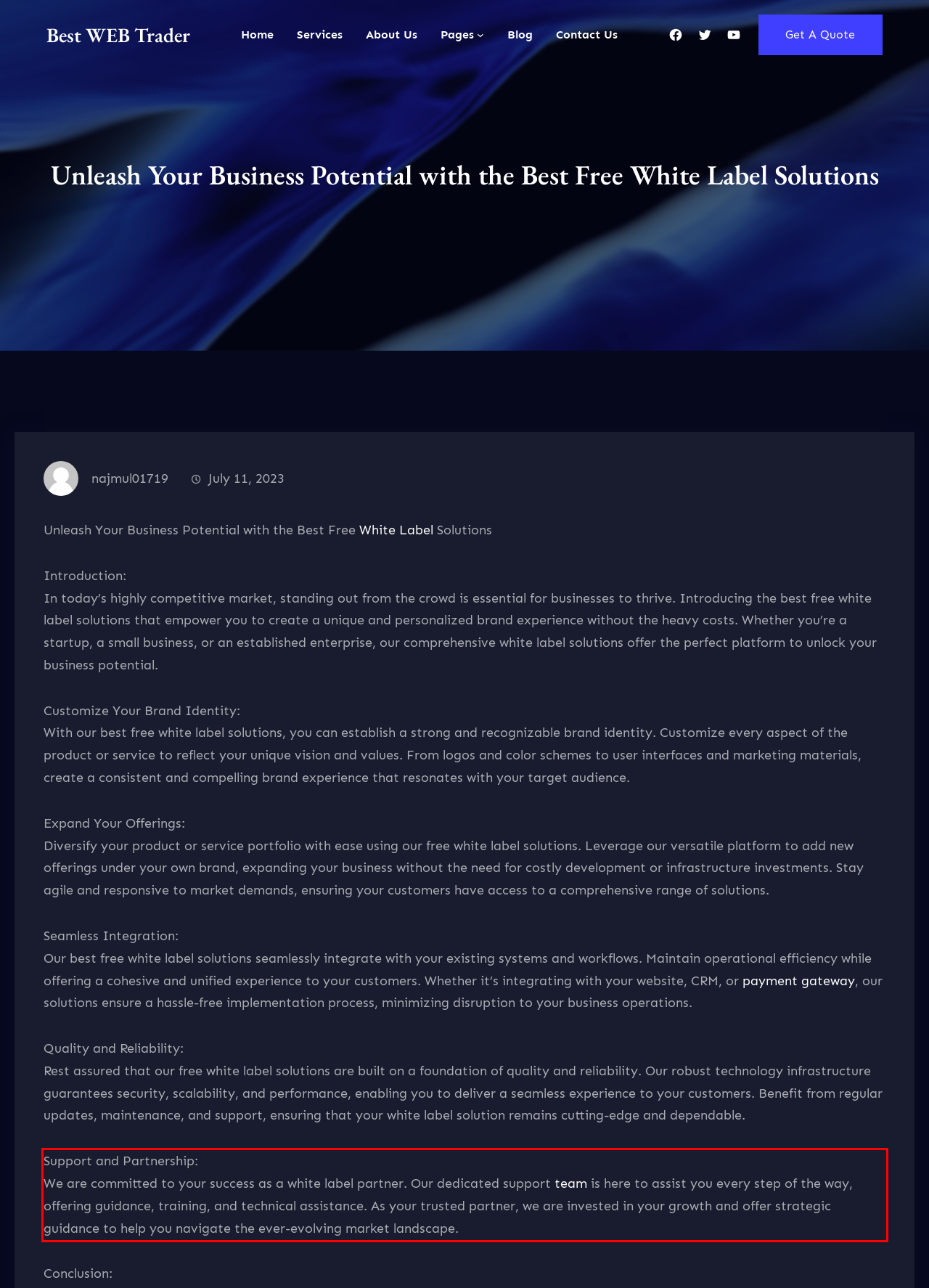You are provided with a screenshot of a webpage that includes a UI element enclosed in a red rectangle. Extract the text content inside this red rectangle.

Support and Partnership: We are committed to your success as a white label partner. Our dedicated support team is here to assist you every step of the way, offering guidance, training, and technical assistance. As your trusted partner, we are invested in your growth and offer strategic guidance to help you navigate the ever-evolving market landscape.